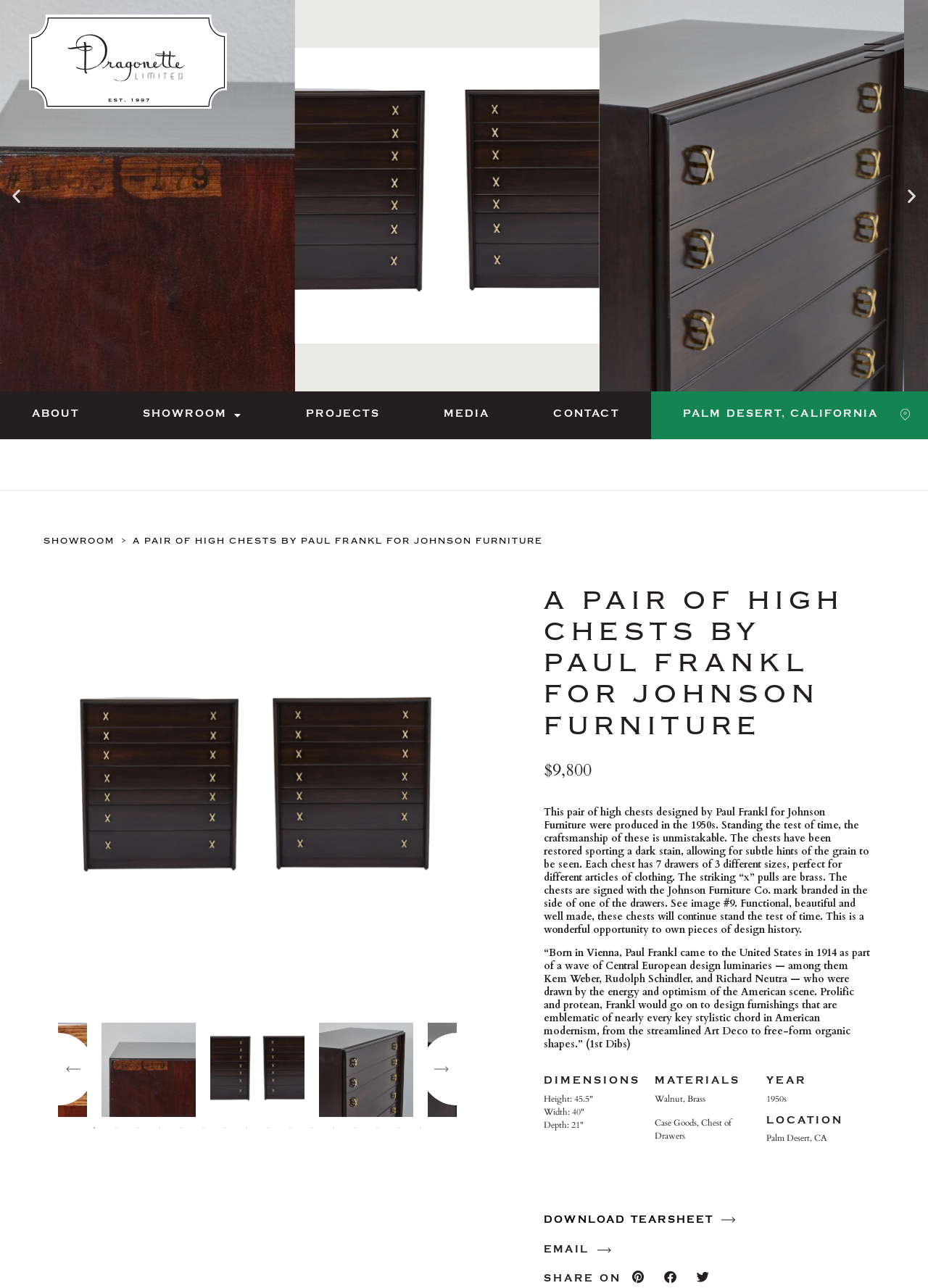Can you find the bounding box coordinates of the area I should click to execute the following instruction: "Check the 'Tag Cloud' section"?

None